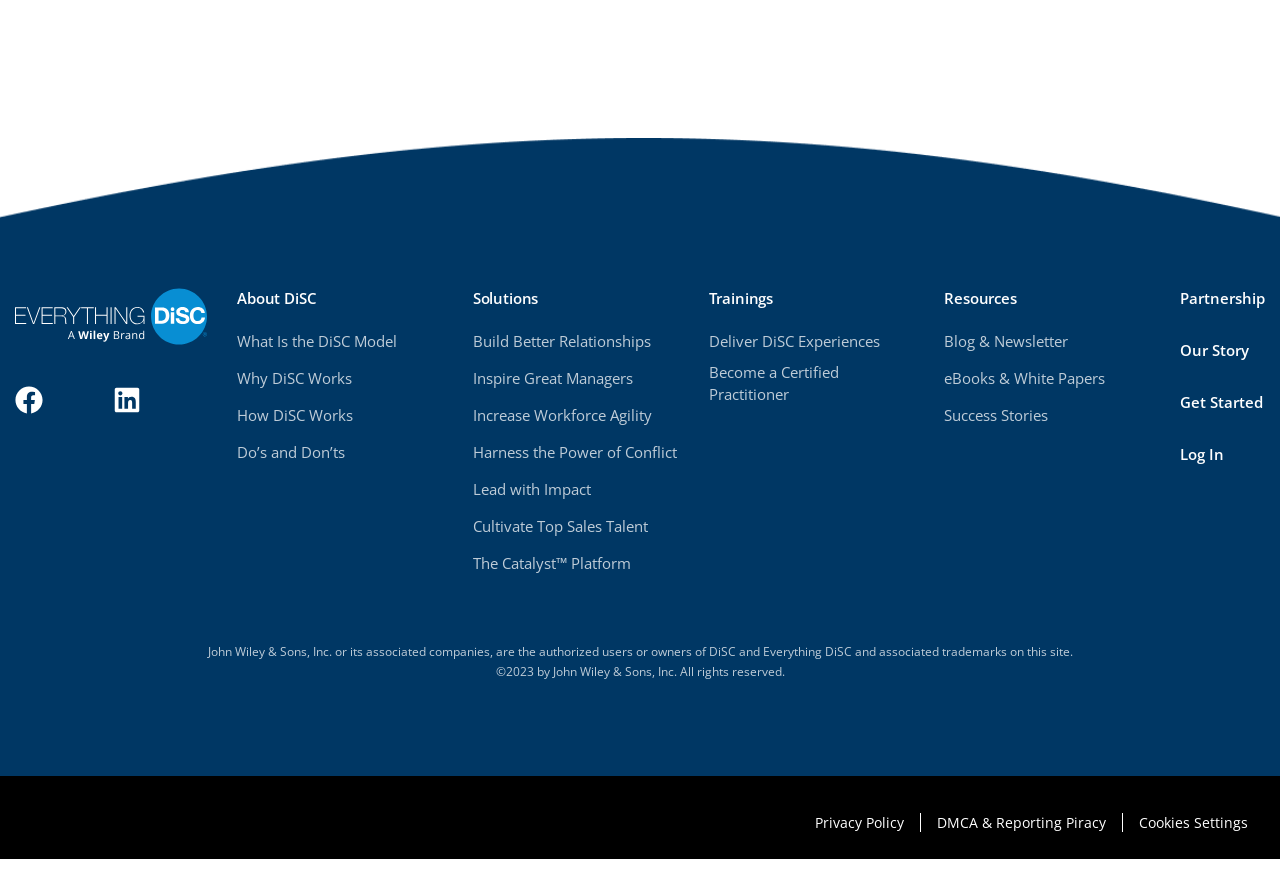Specify the bounding box coordinates of the element's region that should be clicked to achieve the following instruction: "Click on the 'What Is the DiSC Model' link". The bounding box coordinates consist of four float numbers between 0 and 1, in the format [left, top, right, bottom].

[0.185, 0.374, 0.31, 0.399]